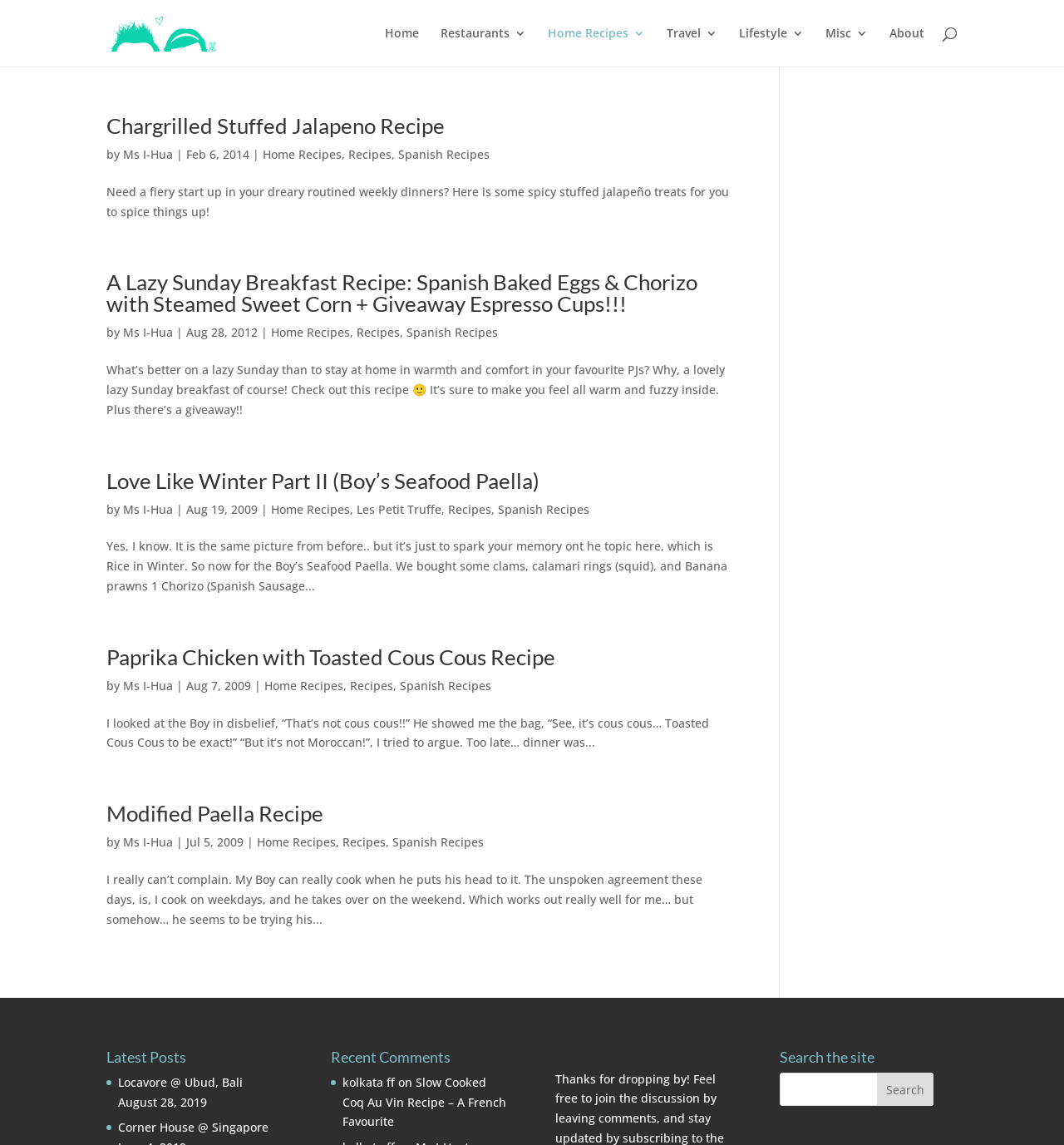Please specify the bounding box coordinates of the clickable region to carry out the following instruction: "Click on the 'Home' link". The coordinates should be four float numbers between 0 and 1, in the format [left, top, right, bottom].

[0.362, 0.024, 0.394, 0.058]